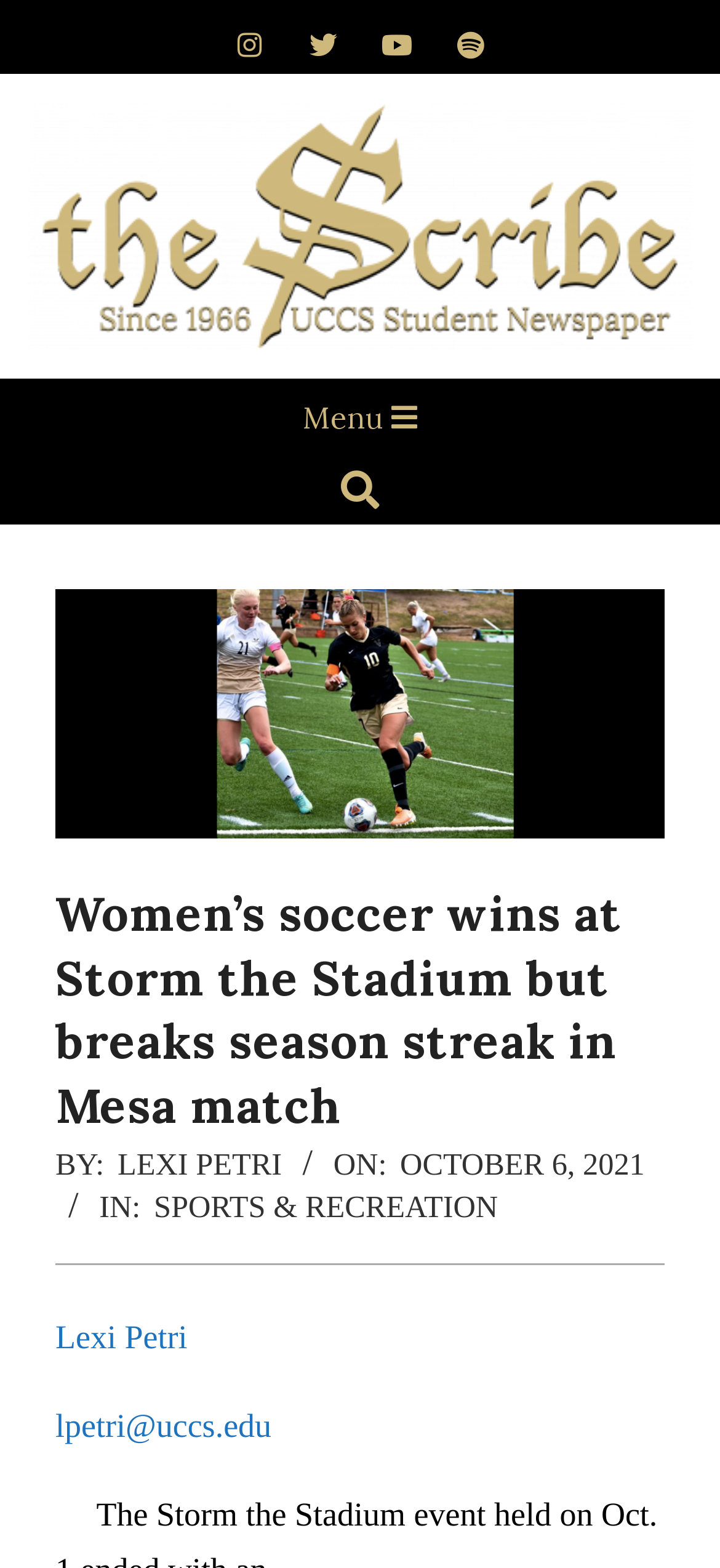Using the provided element description "Lexi Petri", determine the bounding box coordinates of the UI element.

[0.077, 0.841, 0.272, 0.865]